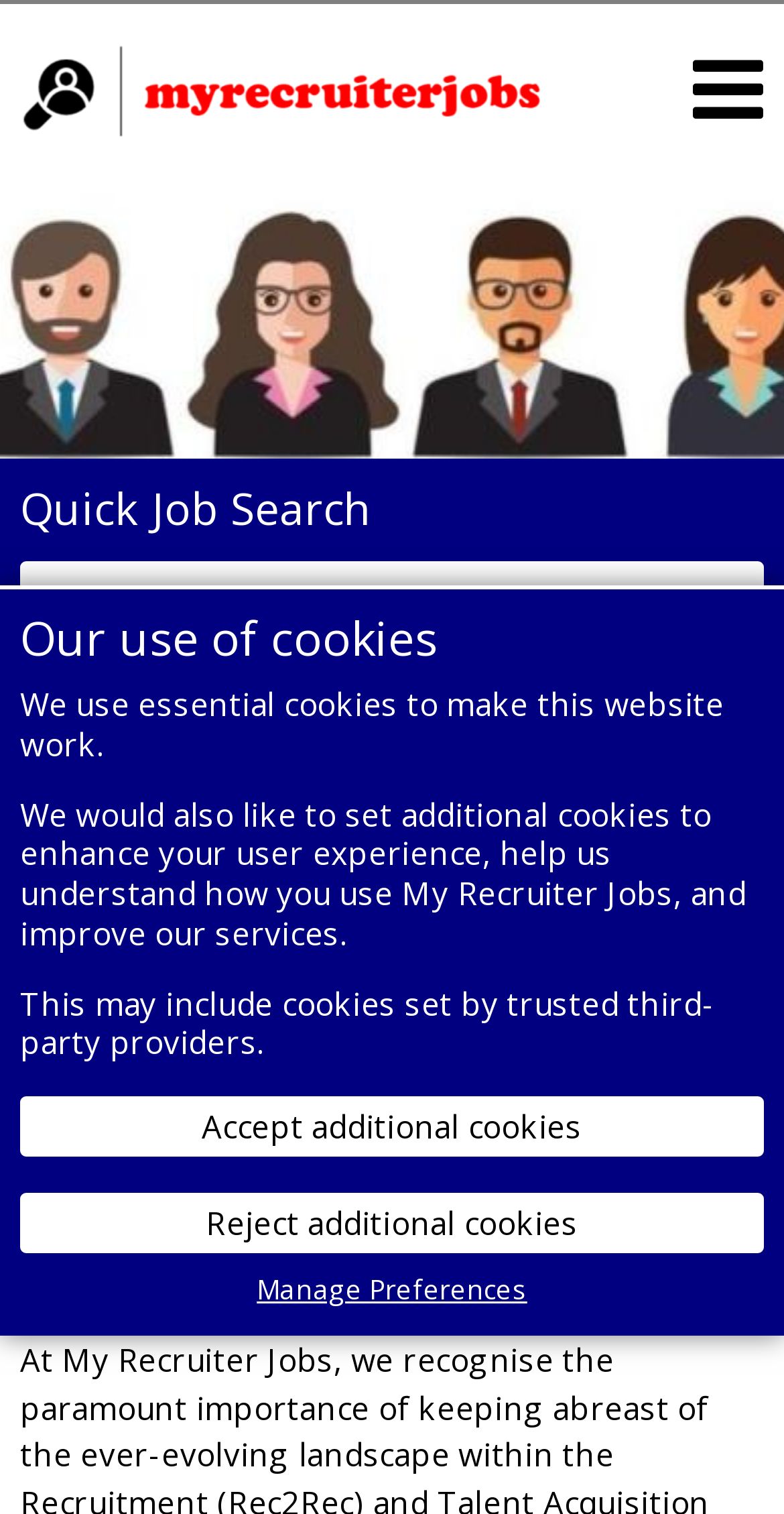How many search fields are available?
Answer the question using a single word or phrase, according to the image.

Three